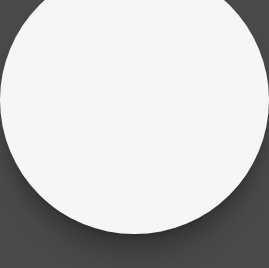What is Wilson Anderson's role?
Utilize the image to construct a detailed and well-explained answer.

According to the caption, Wilson Anderson serves as a Therapy Animal in his own sweet way, which implies that his role is to provide comfort and support to people in need.